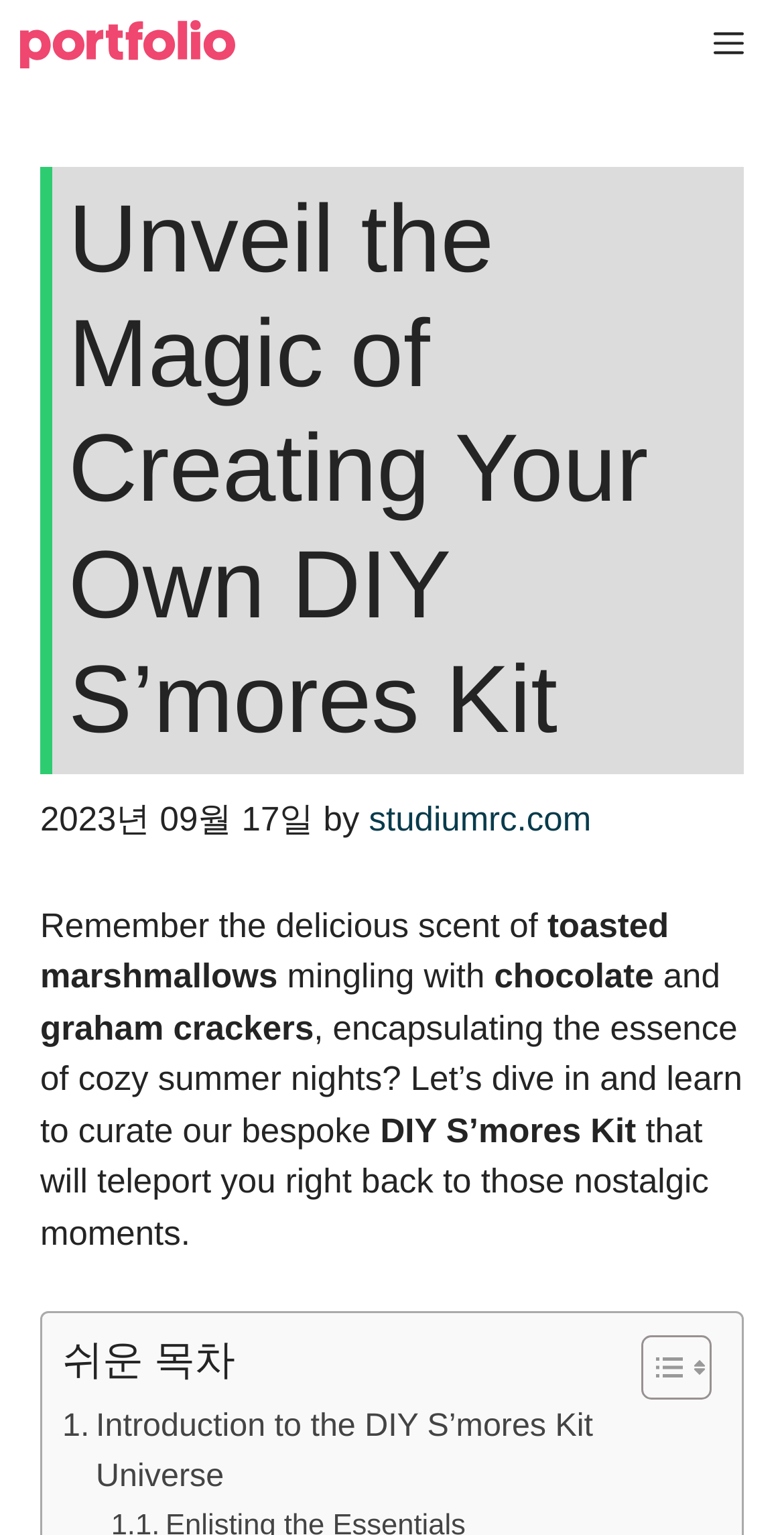What is the author of the article?
Can you provide an in-depth and detailed response to the question?

The author of the article can be found in the link element, which contains the text 'studiumrc.com', indicating that the author is associated with this website.